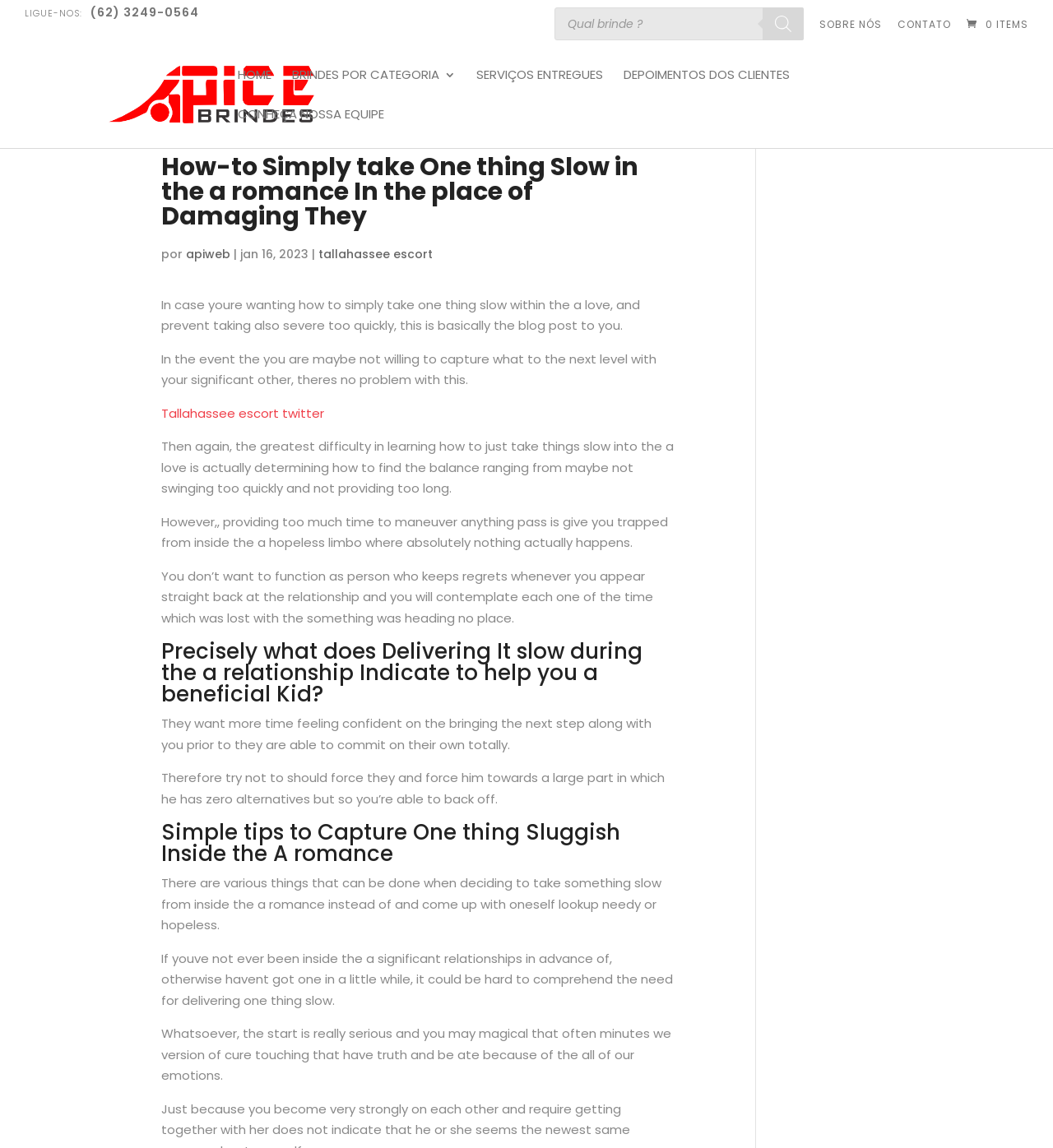Summarize the webpage comprehensively, mentioning all visible components.

This webpage appears to be a blog post or article about relationships, specifically about taking things slow in a romance. At the top of the page, there is a header section with a title "How-to Simply take One thing Slow in the a romance In the place of Damaging They" and a logo "Apice Brindes" with an image. Below the header, there are several links to other pages, including "SOBRE NÓS", "CONTATO", and "HOME".

On the left side of the page, there is a search bar with a button labeled "Pesquisa" (Search) and an image of a magnifying glass. Below the search bar, there are several links to categories, including "BRINDES POR CATEGORIA 3" and "SERVIÇOS ENTREGUES".

The main content of the page is a long article with several headings and paragraphs of text. The article discusses the importance of taking things slow in a relationship and how to achieve a balance between not moving too quickly and not taking too long. There are several subheadings, including "Precisely what does Delivering It slow during the a relationship Indicate to help you a beneficial Kid?" and "Simple tips to Capture One thing Sluggish Inside the A romance".

Throughout the article, there are several links to other pages or websites, including "apiweb" and "tallahassee escort twitter". The text is written in a conversational tone and provides advice and guidance on how to navigate relationships.